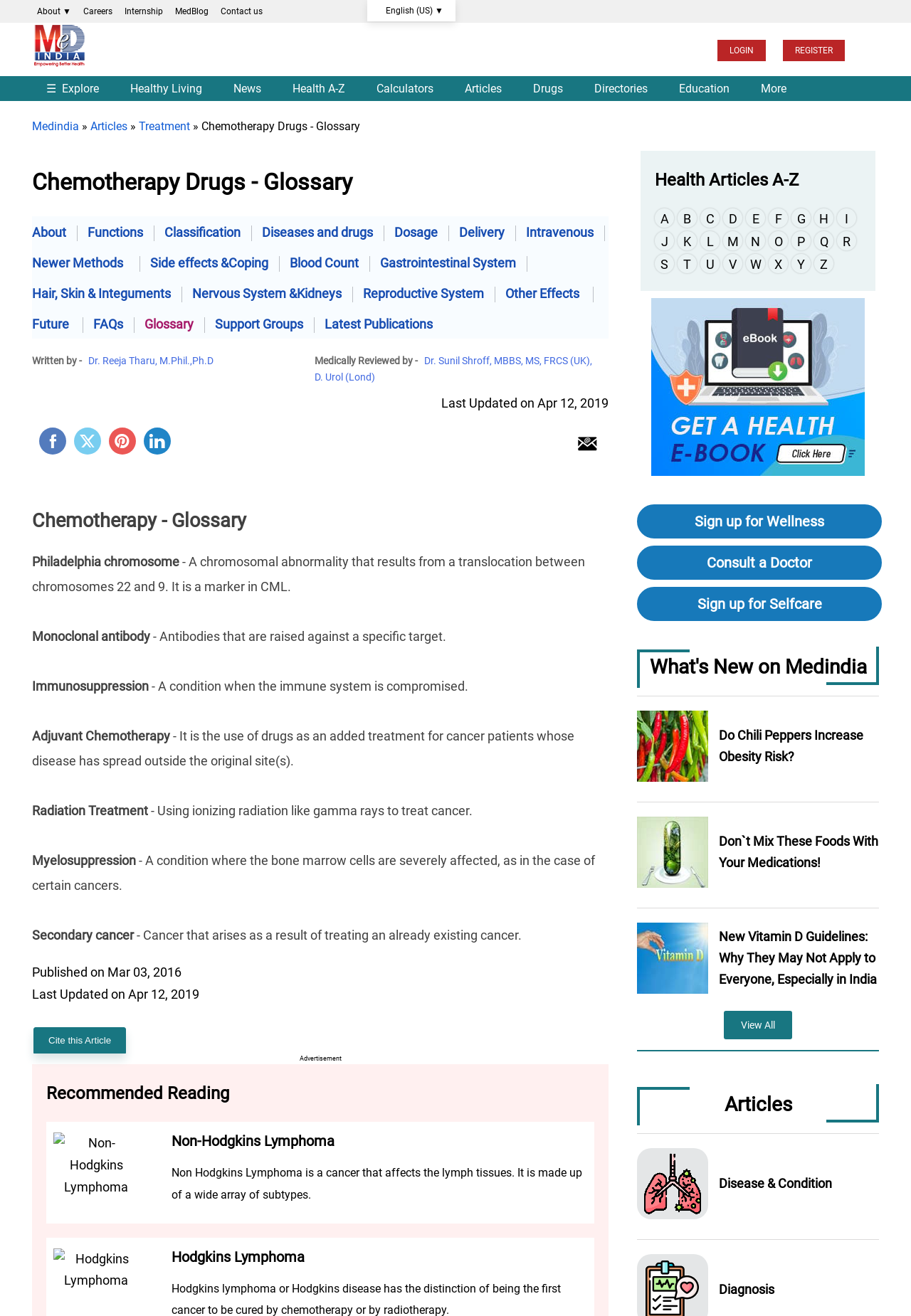What is Philadelphia chromosome?
From the image, provide a succinct answer in one word or a short phrase.

A chromosomal abnormality